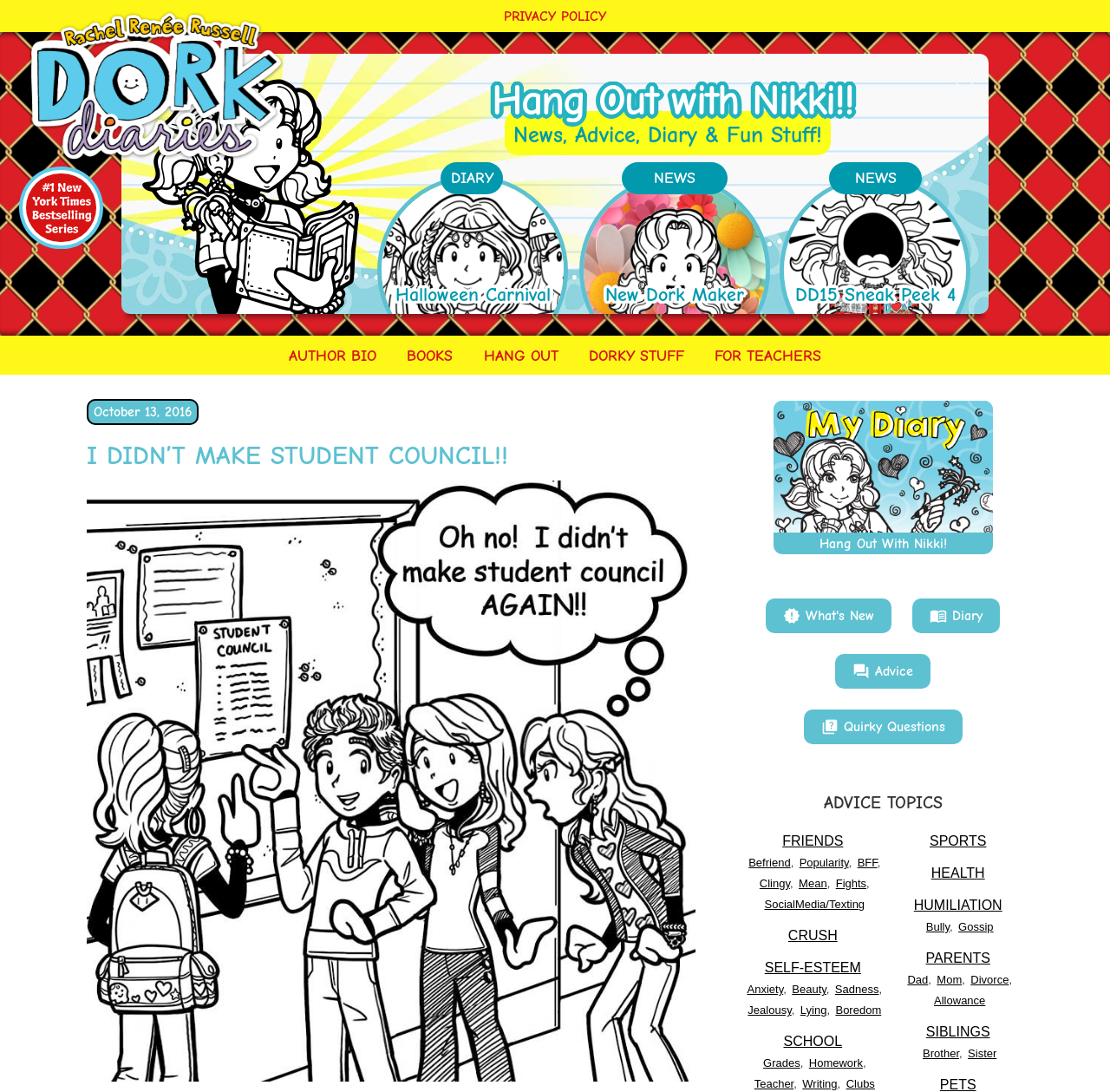Given the description: "For Teachers", determine the bounding box coordinates of the UI element. The coordinates should be formatted as four float numbers between 0 and 1, [left, top, right, bottom].

[0.632, 0.307, 0.751, 0.343]